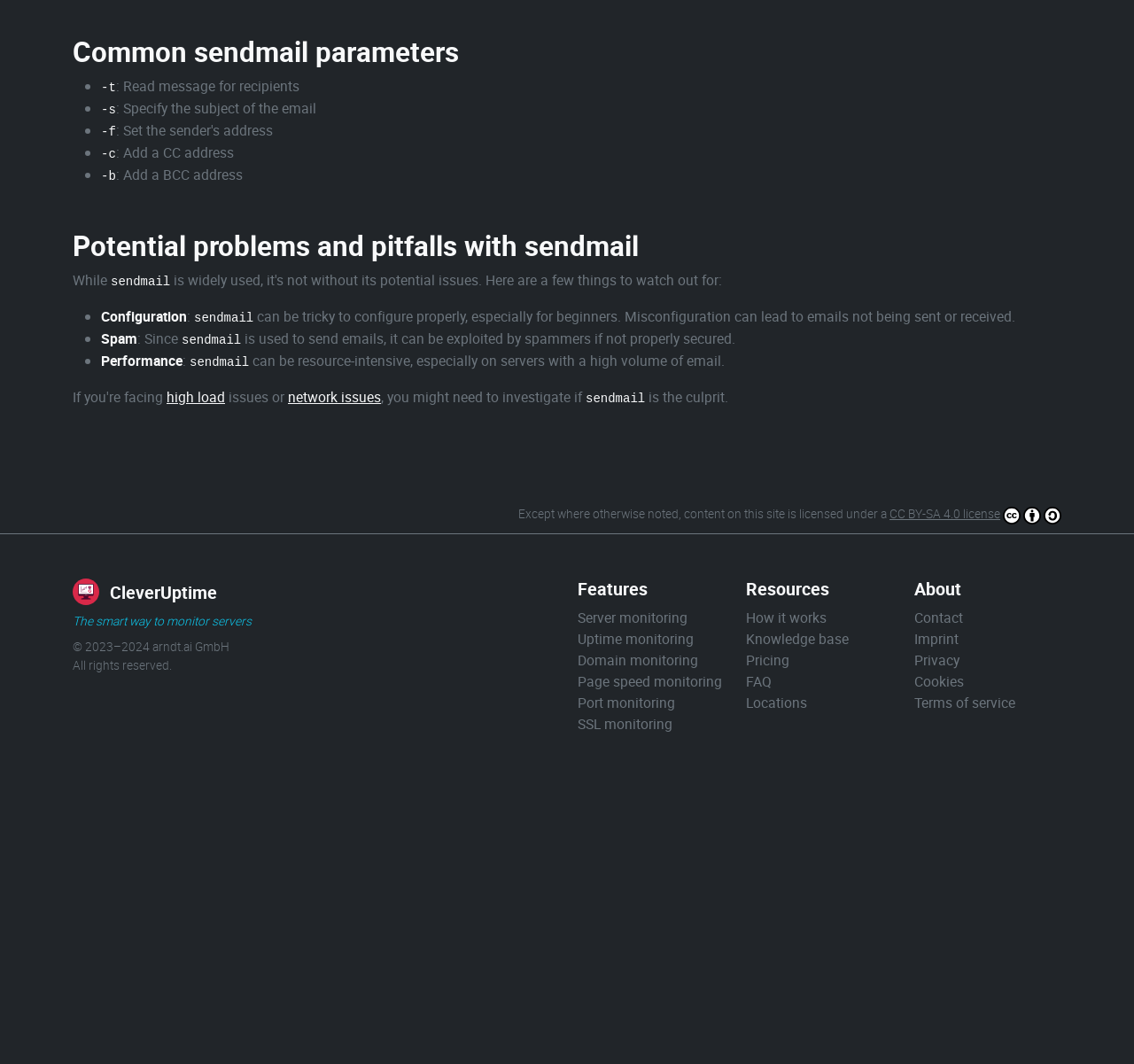What types of monitoring does CleverUptime offer?
Based on the visual, give a brief answer using one word or a short phrase.

Server, Uptime, Domain, Page speed, Port, SSL